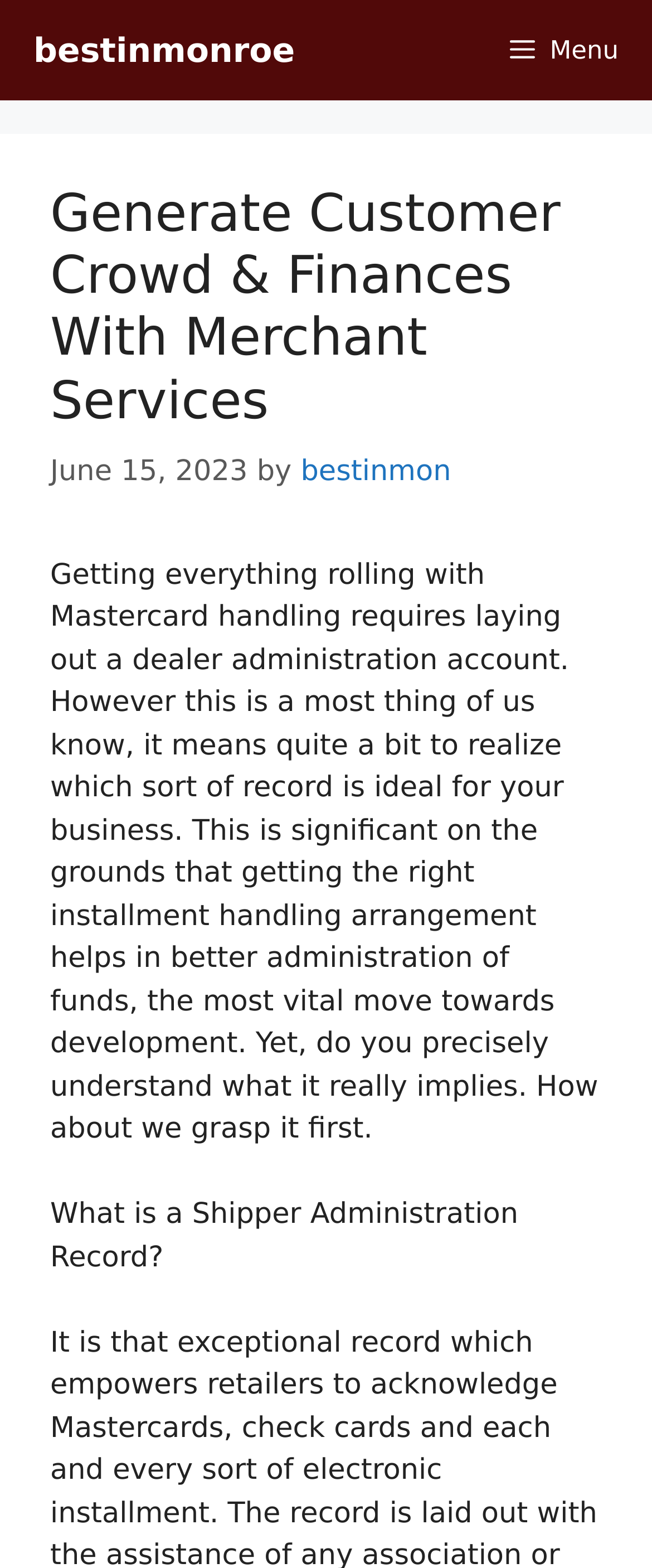What is the purpose of getting a dealer administration account?
Give a one-word or short-phrase answer derived from the screenshot.

better administration of funds